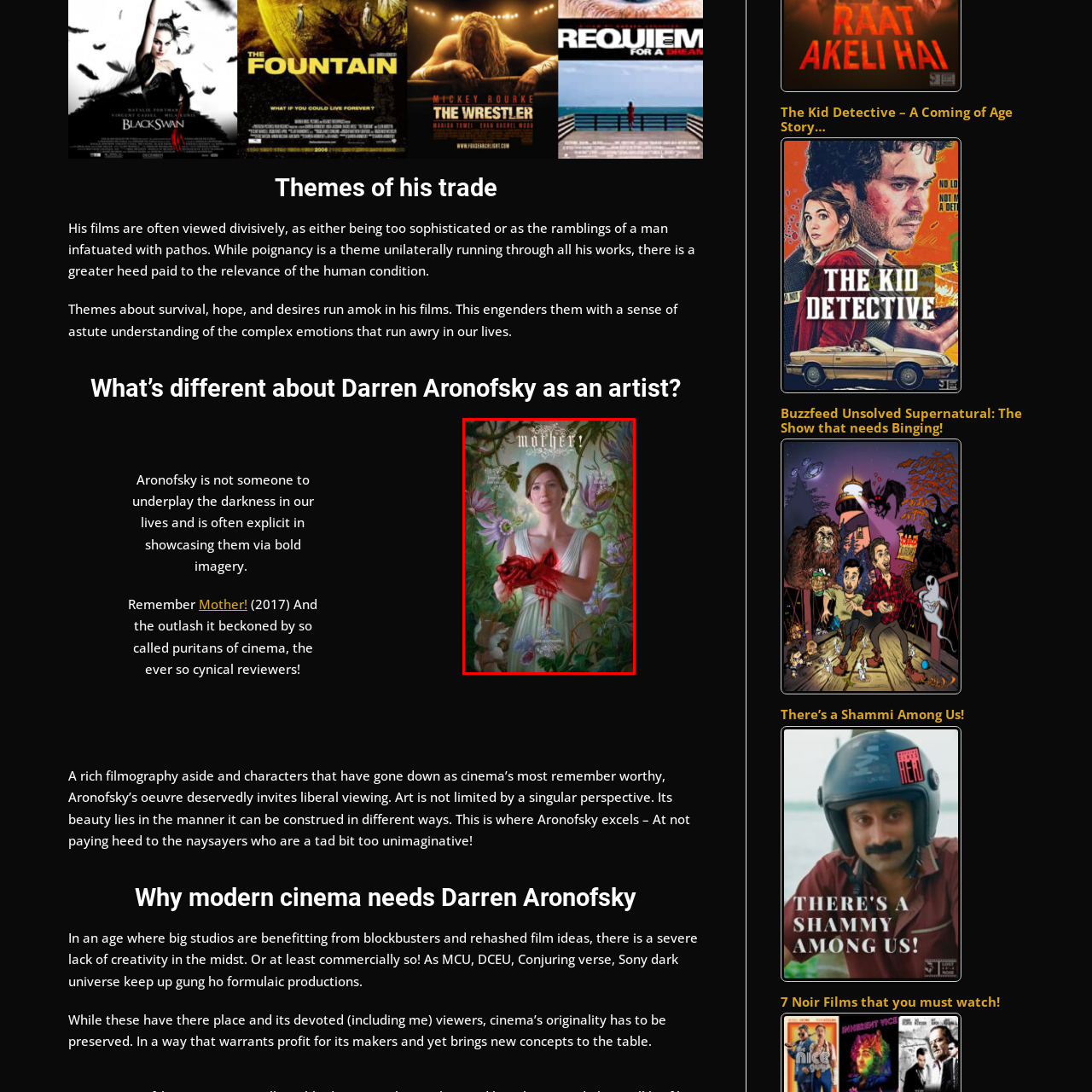Offer a detailed explanation of the elements found within the defined red outline.

The image portrays a striking poster for the film *Mother!* (2017), directed by Darren Aronofsky. At the center, a woman with a serene expression stands amidst a lush, surreal background filled with vibrant flowers and greenery. She wears a flowing white dress, symbolizing purity and innocence, while holding a heart covered in blood, representing the film's themes of sacrifice, creation, and the complexities of human relationships. 

Above her head, the film's title, elegantly styled in an ornate font, adds to the mystique of the image. The poster powerfully encapsulates the divisive nature of Aronofsky's work, which is often characterized by bold imagery and an exploration of the darker aspects of the human experience. This artwork invites viewers to delve into the intricate emotions and moral dilemmas presented in the film, aligning with Aronofsky's reputation for invoking profound reflections on existence and the human condition.